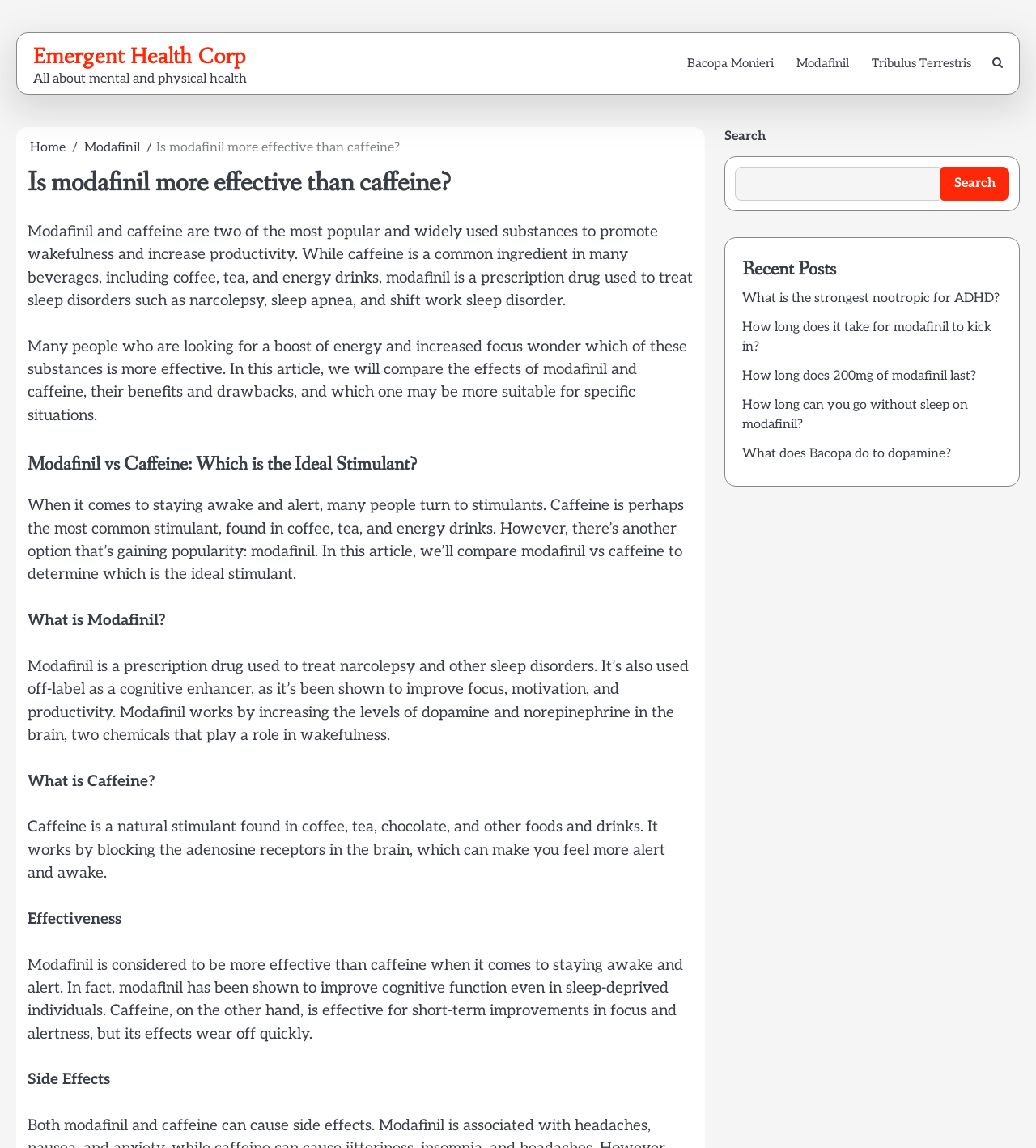Use a single word or phrase to answer the question: How many links are there in the breadcrumbs navigation?

3